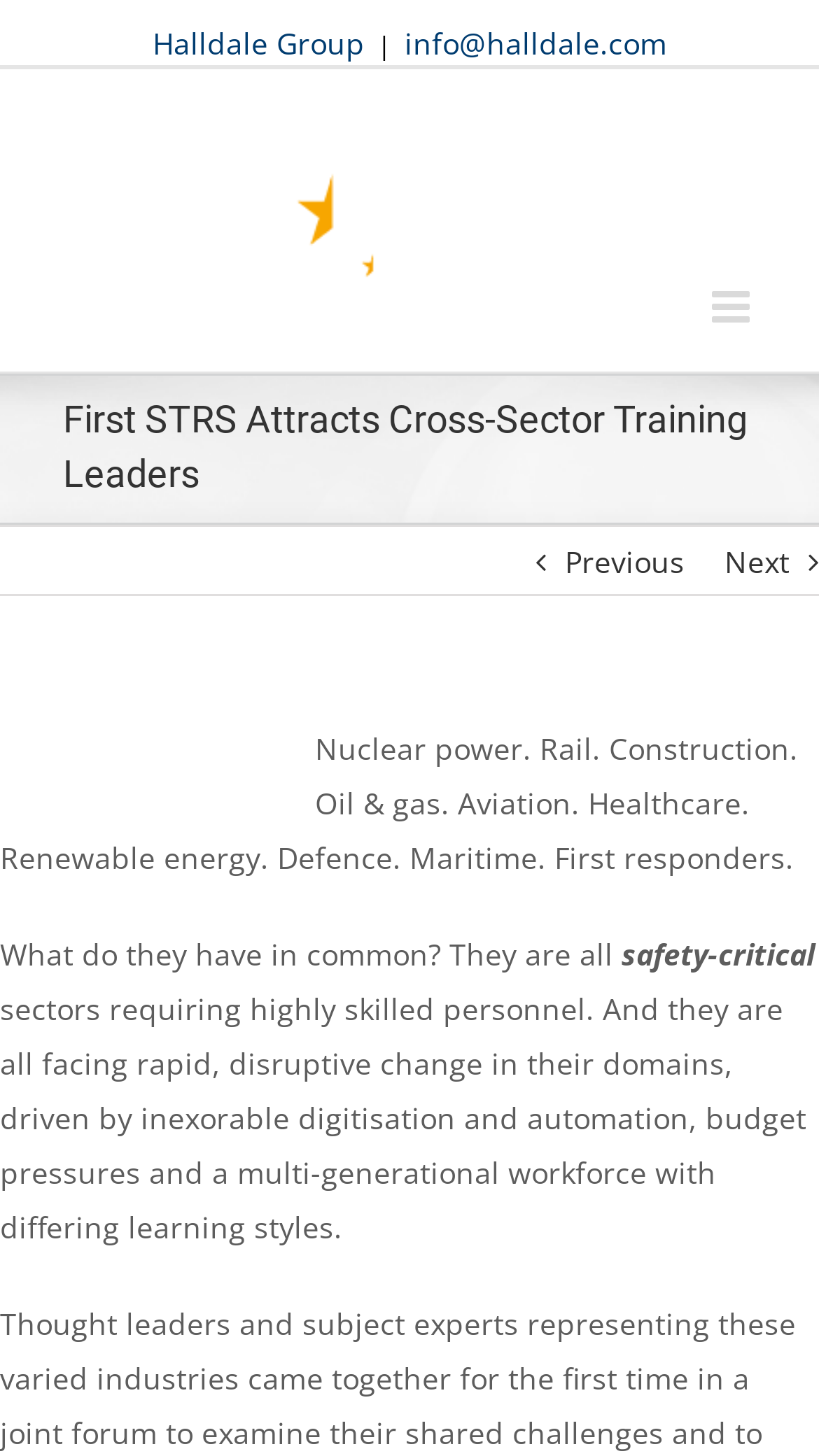What is the company name in the top-left corner?
Please provide a detailed answer to the question.

By looking at the top-left corner of the webpage, I can see a logo and a link with the text 'Halldale Group', which suggests that it is the company name.